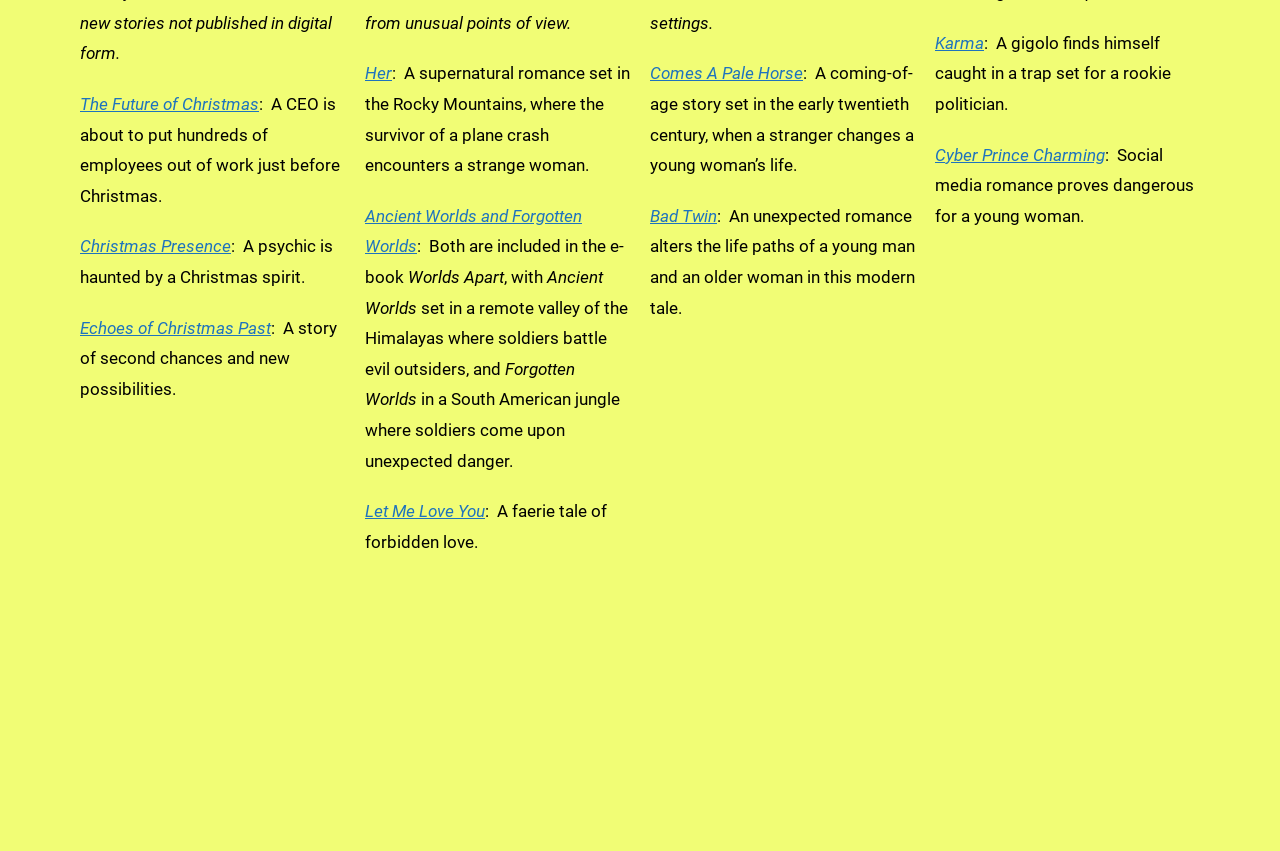Respond concisely with one word or phrase to the following query:
What is the genre of the book 'Let Me Love You'?

Faerie tale